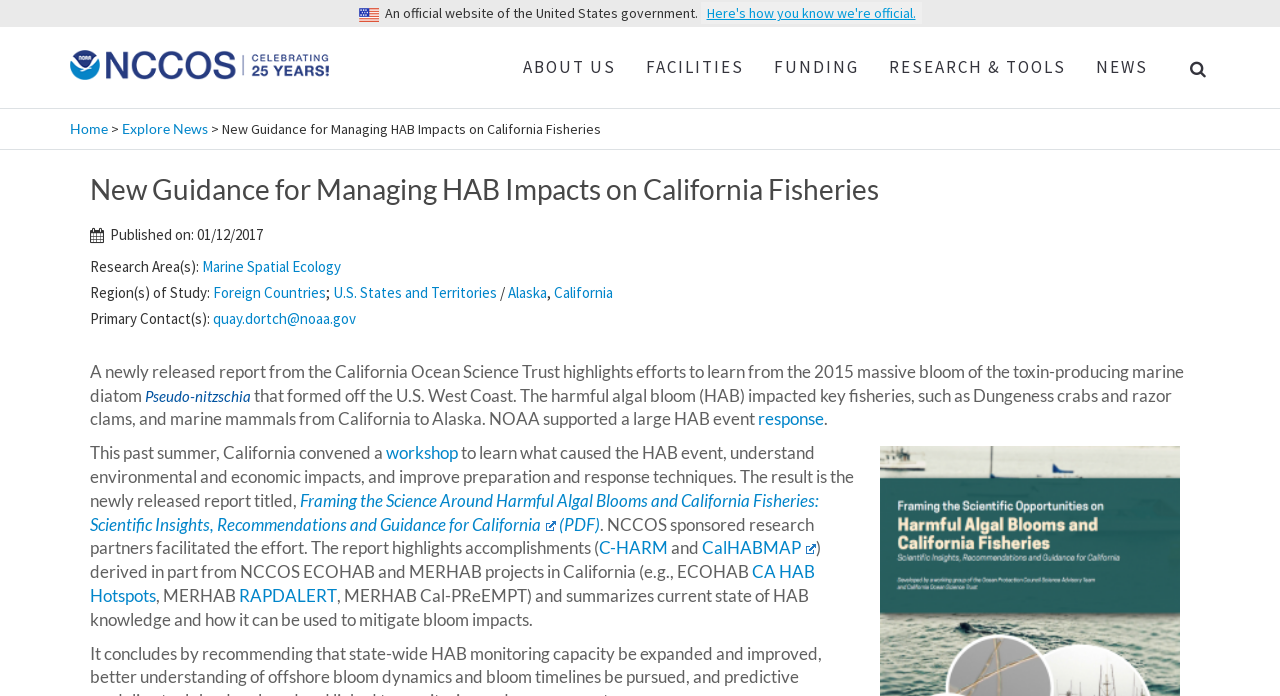Extract the bounding box coordinates for the HTML element that matches this description: "U.S. States and Territories". The coordinates should be four float numbers between 0 and 1, i.e., [left, top, right, bottom].

[0.26, 0.407, 0.388, 0.434]